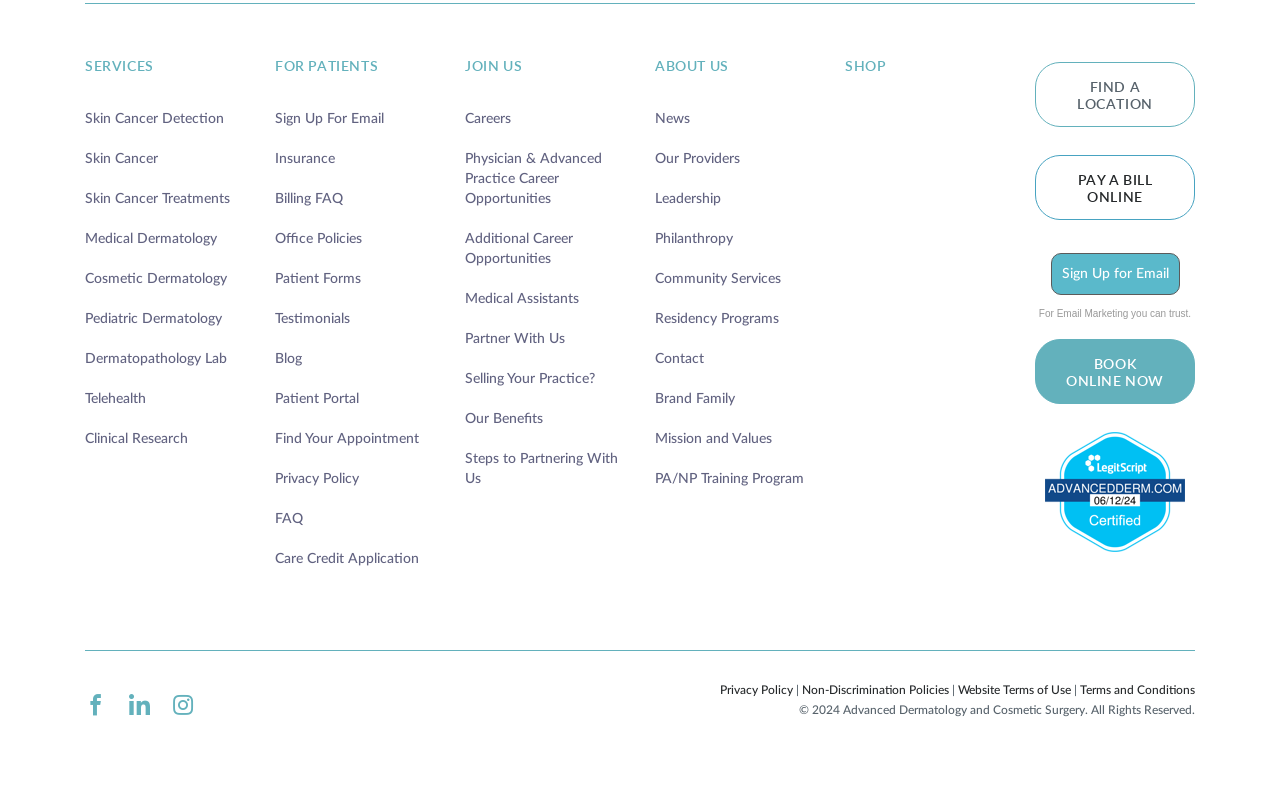Determine the bounding box coordinates of the area to click in order to meet this instruction: "Find a location".

[0.809, 0.114, 0.934, 0.195]